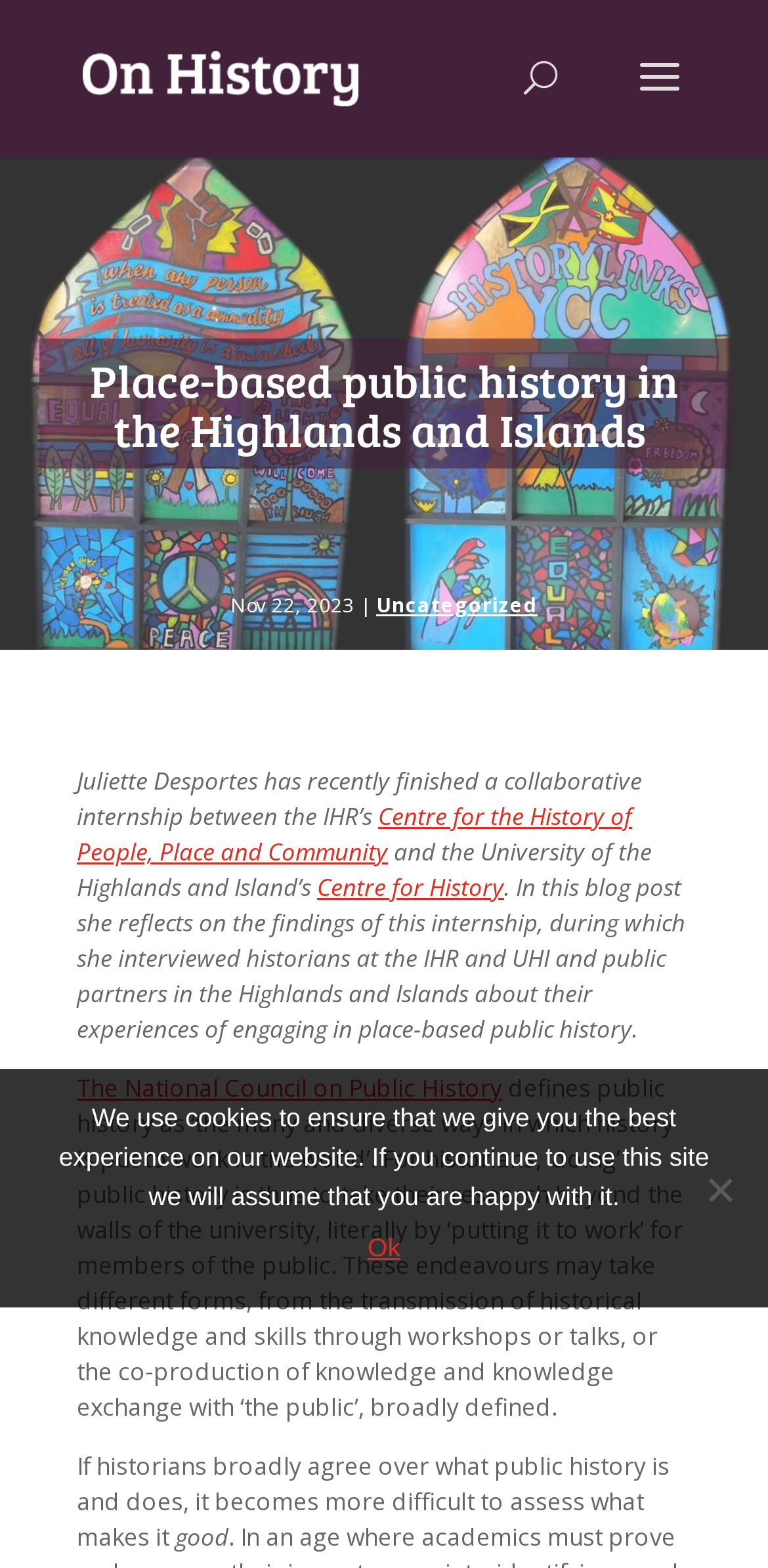Create a detailed narrative of the webpage’s visual and textual elements.

The webpage is about Juliette Desportes' reflections on her internship experience at the Institute of Historical Research (IHR) and the University of the Highlands and Islands (UHI). At the top of the page, there is a link to "On History" accompanied by an image with the same name. Below this, there is a search bar that spans almost half of the page width.

The main content of the page is divided into sections. The first section has a heading that reads "Place-based public history in the Highlands and Islands" and is followed by the date "Nov 22, 2023" and a category label "Uncategorized". 

Below this, there is a paragraph of text that describes Juliette Desportes' internship experience, including the organizations she worked with and the people she interviewed. This paragraph contains links to the "Centre for the History of People, Place and Community" and the "Centre for History". 

The next section of text discusses the concept of public history, citing the National Council on Public History's definition. It explains that public history involves taking research beyond the university and engaging with the public in various ways. 

The final section of text raises questions about what makes public history "good". There is a dialog box at the bottom of the page with a "Cookie Notice" that informs users about the website's cookie policy and provides an "Ok" button to accept it.